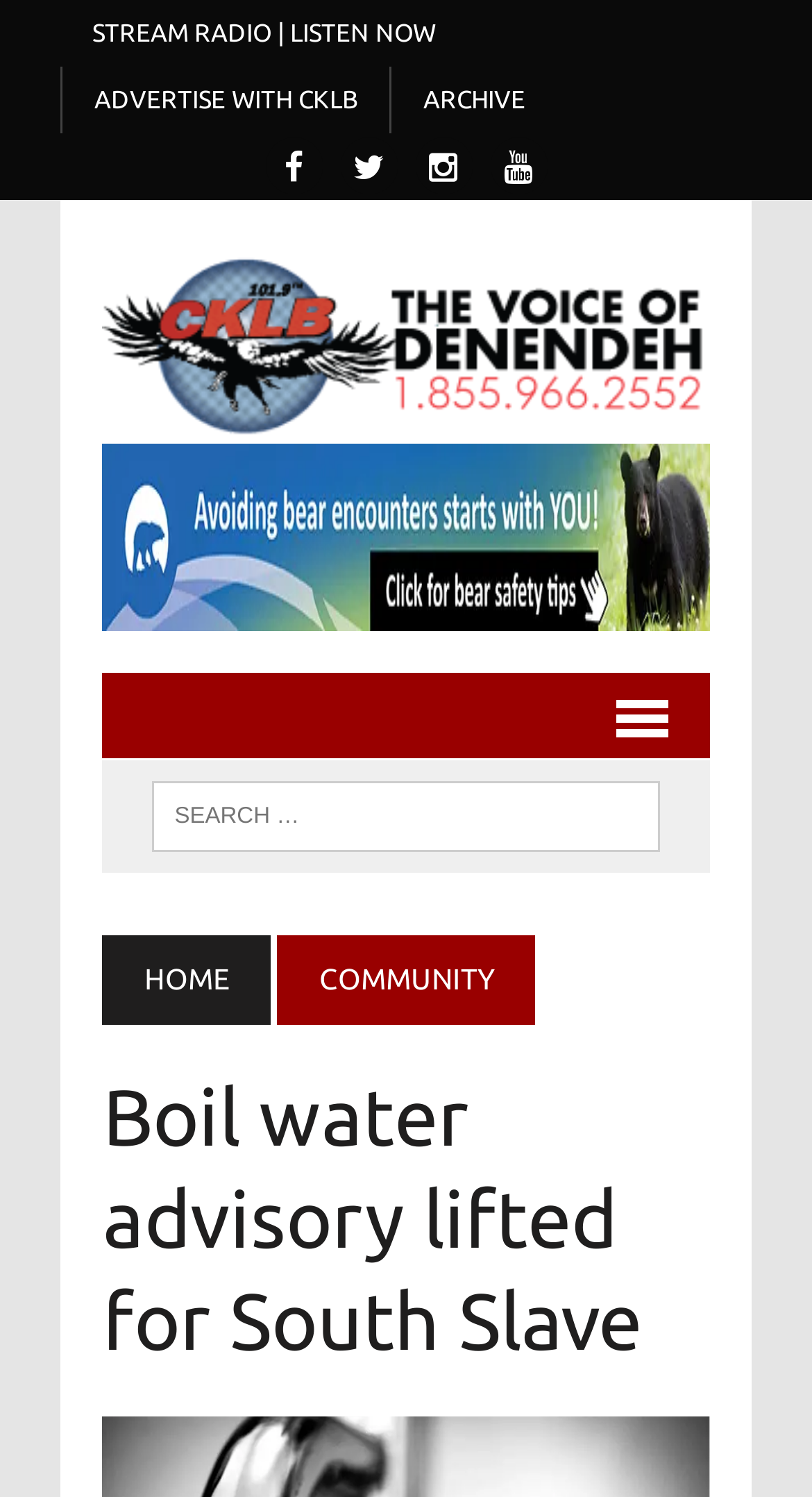Locate the bounding box coordinates of the clickable region to complete the following instruction: "search for something."

[0.187, 0.522, 0.813, 0.569]